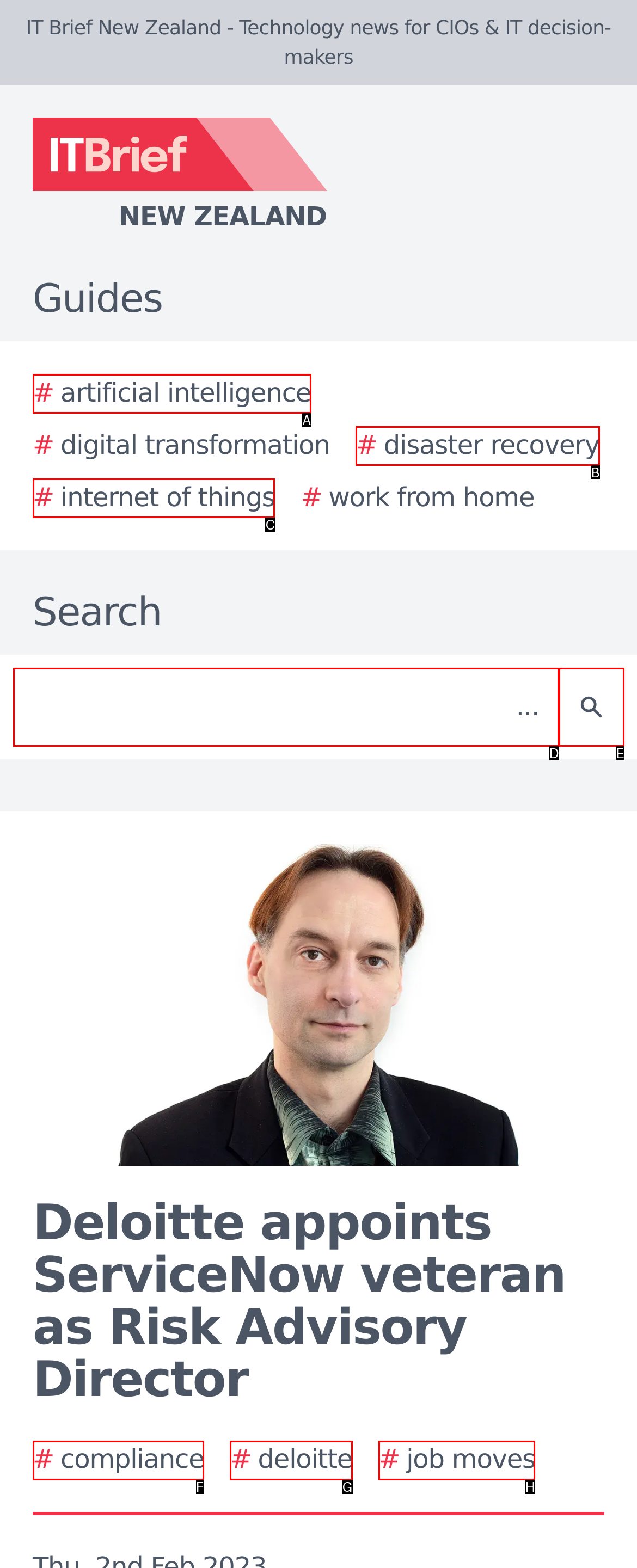Tell me which option best matches this description: # Deloitte
Answer with the letter of the matching option directly from the given choices.

G